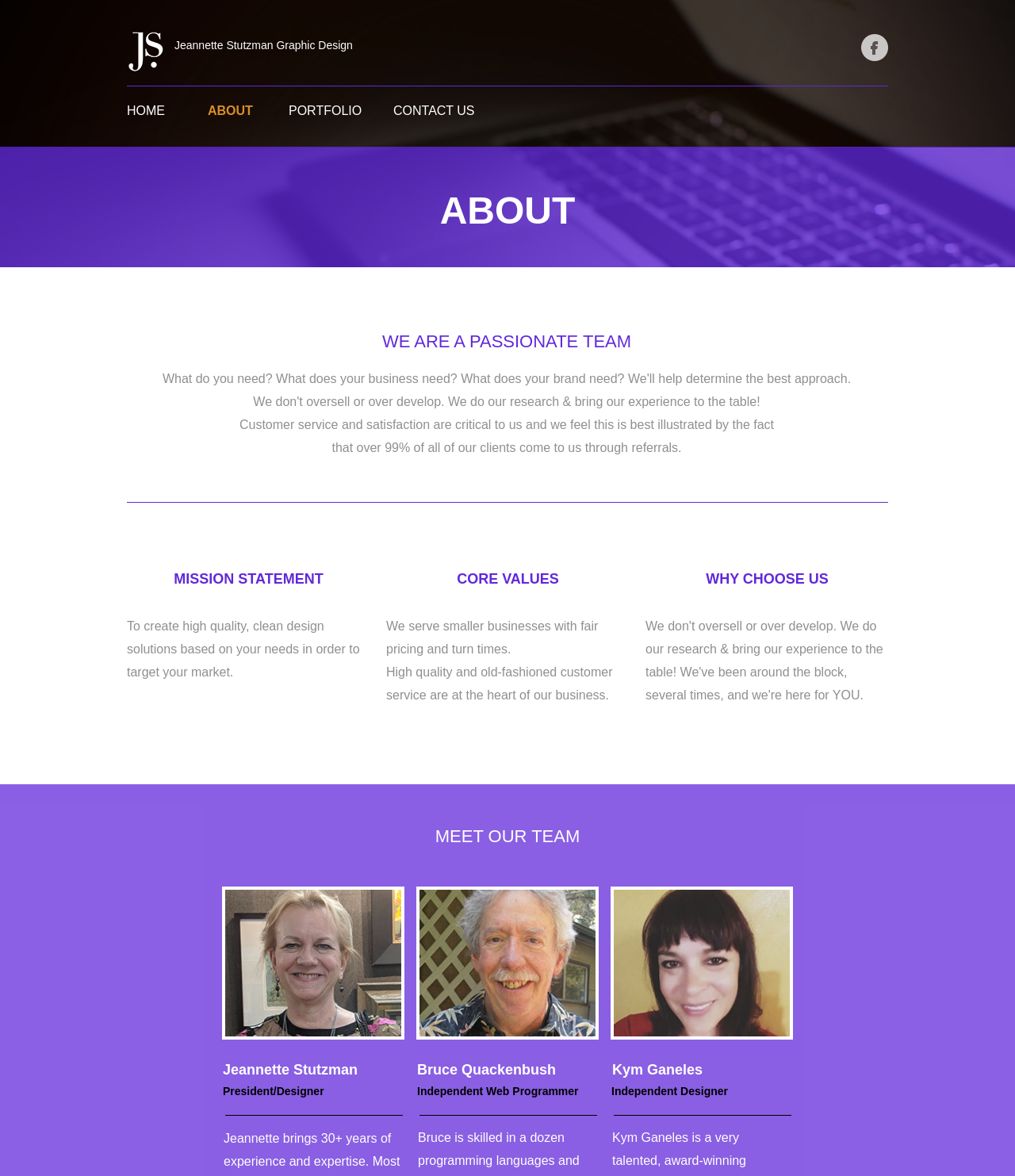Based on the element description: "parent_node: HOME", identify the bounding box coordinates for this UI element. The coordinates must be four float numbers between 0 and 1, listed as [left, top, right, bottom].

[0.848, 0.029, 0.875, 0.052]